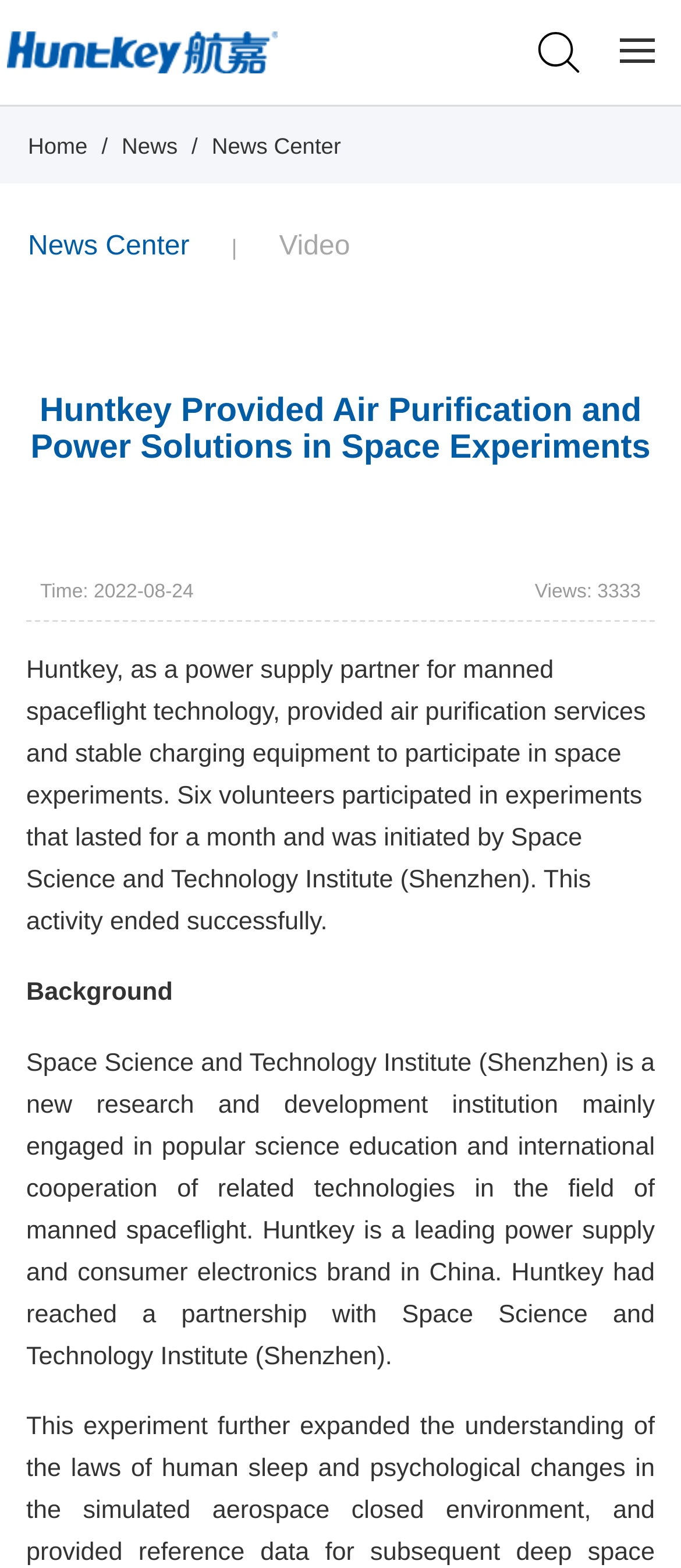Based on what you see in the screenshot, provide a thorough answer to this question: What is the duration of the space experiment?

According to the webpage, the space experiment lasted for a month, during which six volunteers participated.